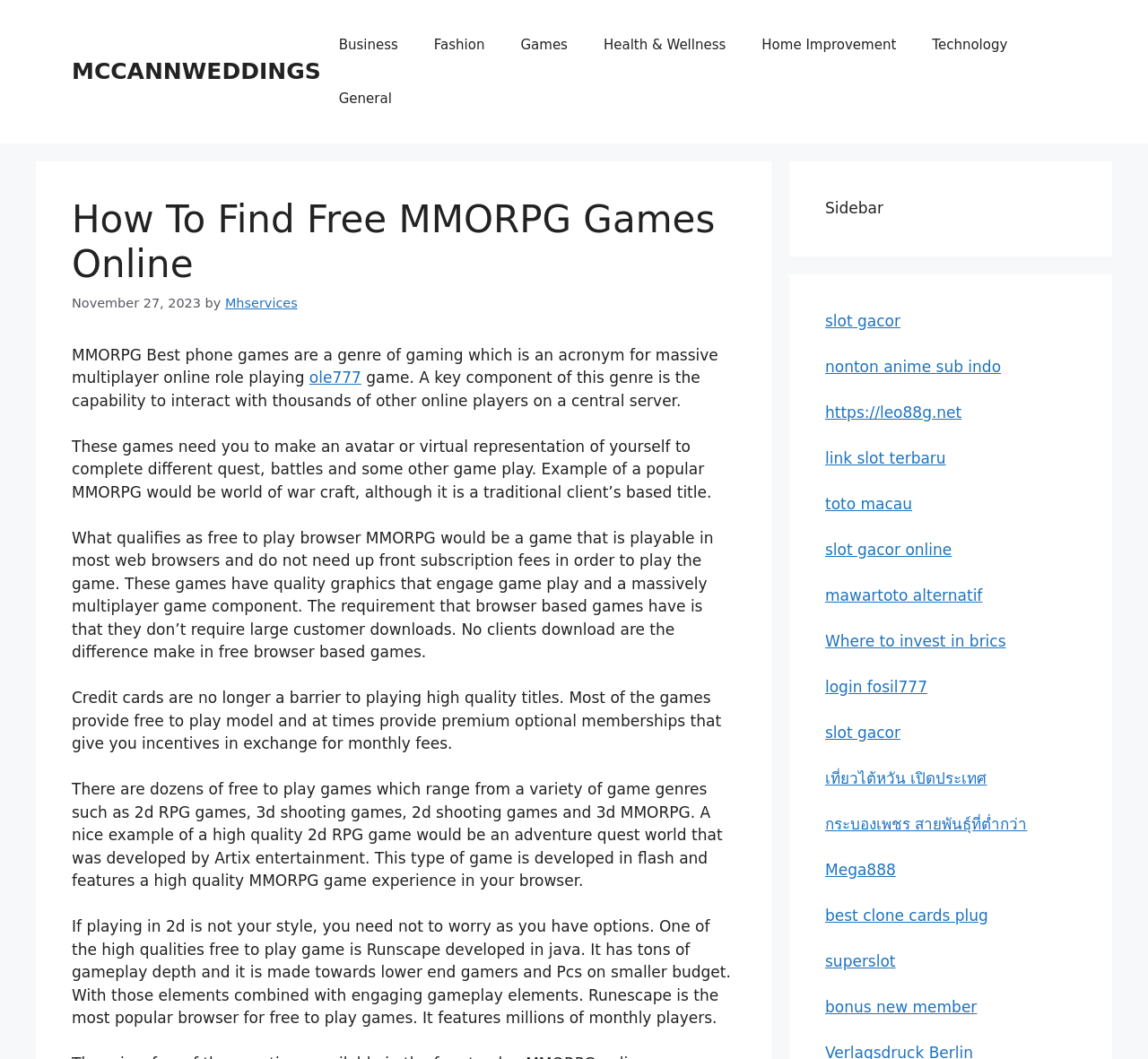What is the difference between traditional client-based MMORPG games and free-to-play browser-based MMORPG games?
Provide a comprehensive and detailed answer to the question.

The webpage explains that traditional client-based MMORPG games require a client download, whereas free-to-play browser-based MMORPG games do not require a client download, making them more accessible to players.